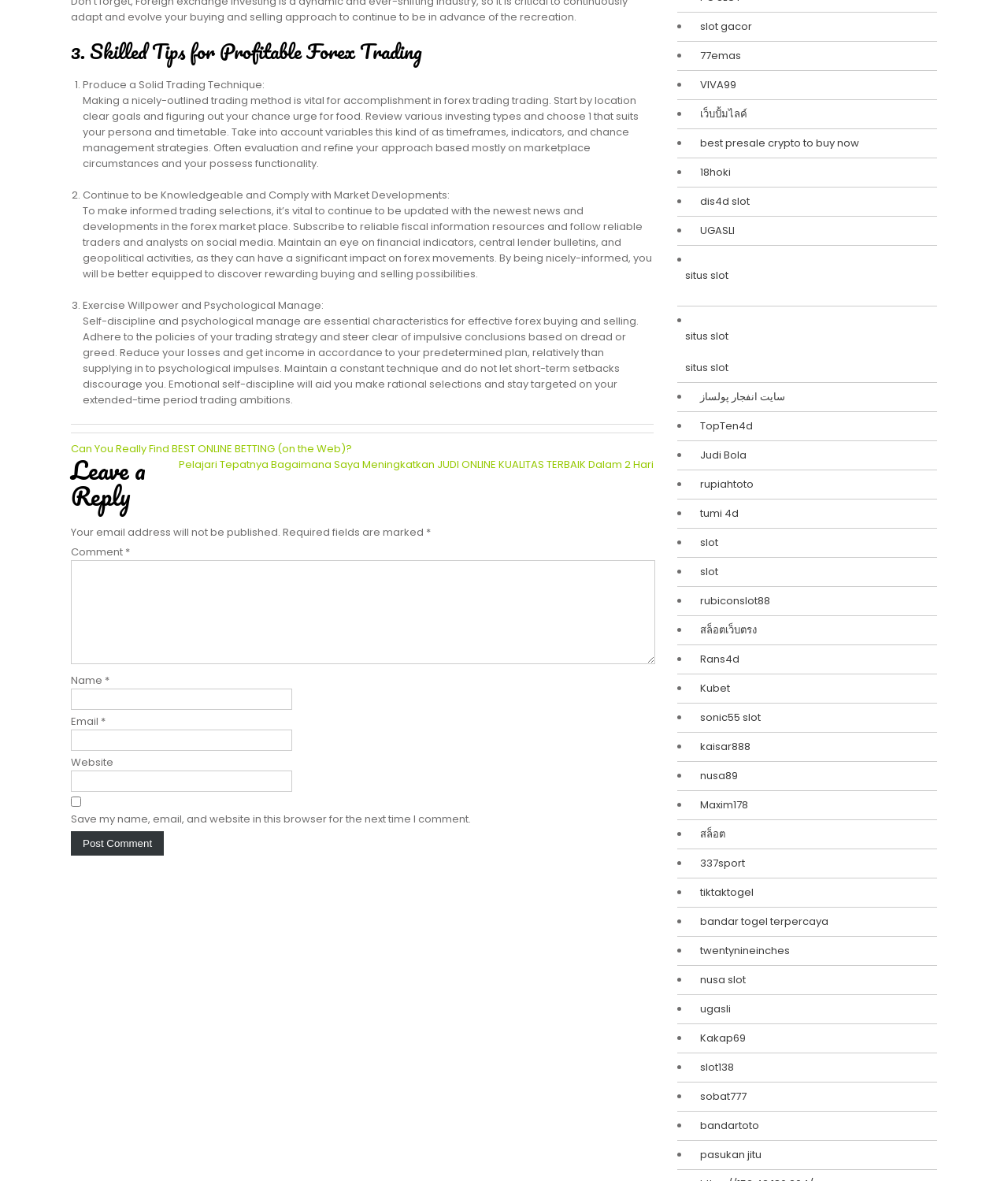Answer the following in one word or a short phrase: 
What is the purpose of the 'Save my name, email, and website in this browser for the next time I comment' checkbox?

To save user information